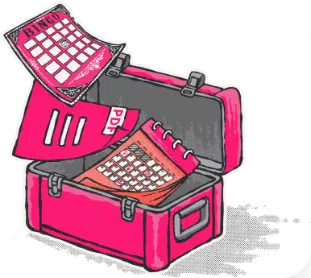What is the toolbox slightly ajar revealing?
Examine the screenshot and reply with a single word or phrase.

Its contents